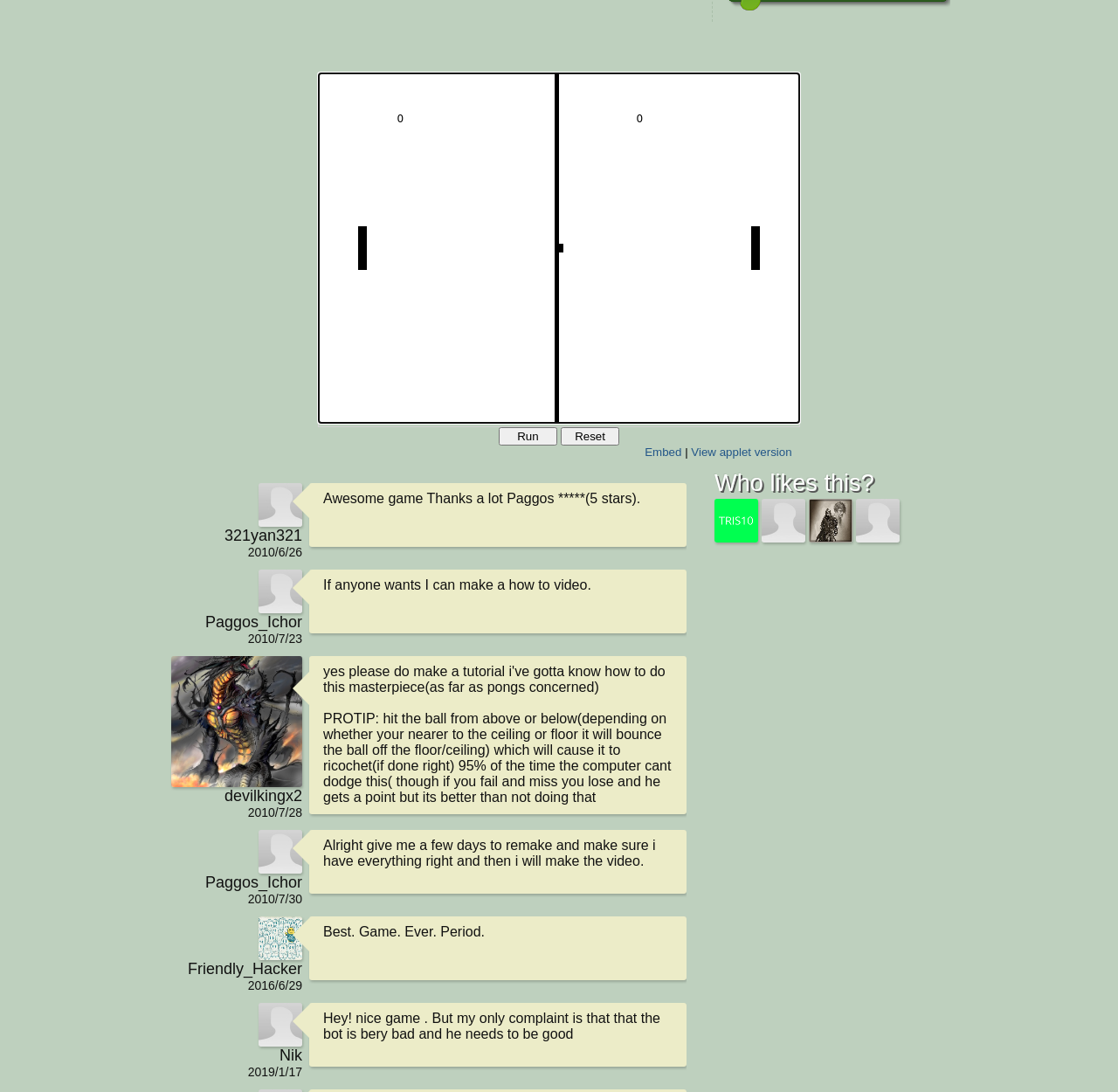Find the bounding box of the UI element described as follows: "parent_node: Paggos_Ichor".

[0.231, 0.521, 0.27, 0.561]